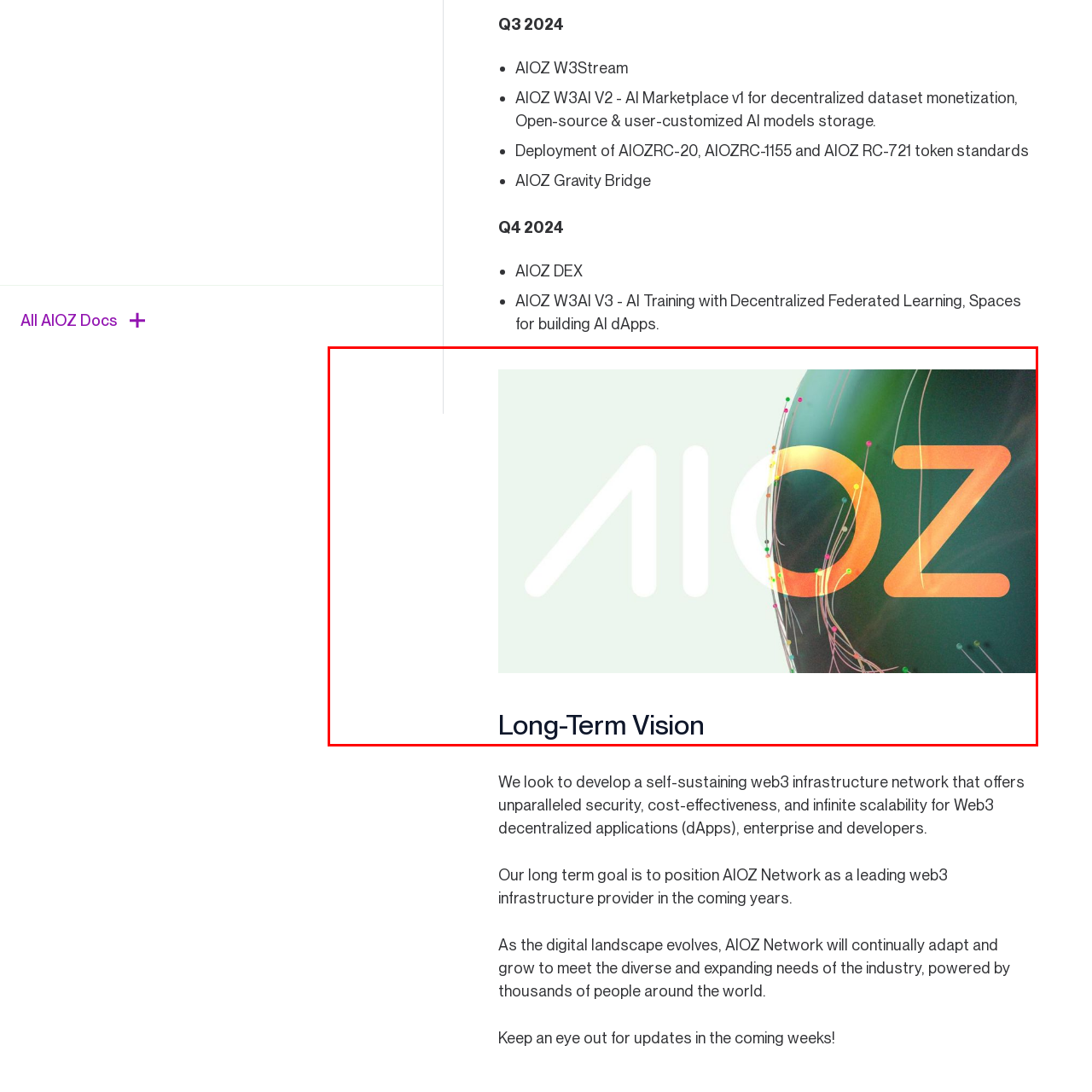Direct your attention to the image within the red bounding box and respond with a detailed answer to the following question, using the image as your reference: What does the dynamic representation of interconnected lines and nodes symbolize?

The caption explains that the dynamic representation of interconnected lines and nodes to the right of the logo reflects AIOZ's commitment to developing a robust web3 infrastructure, implying that it symbolizes a complex network.